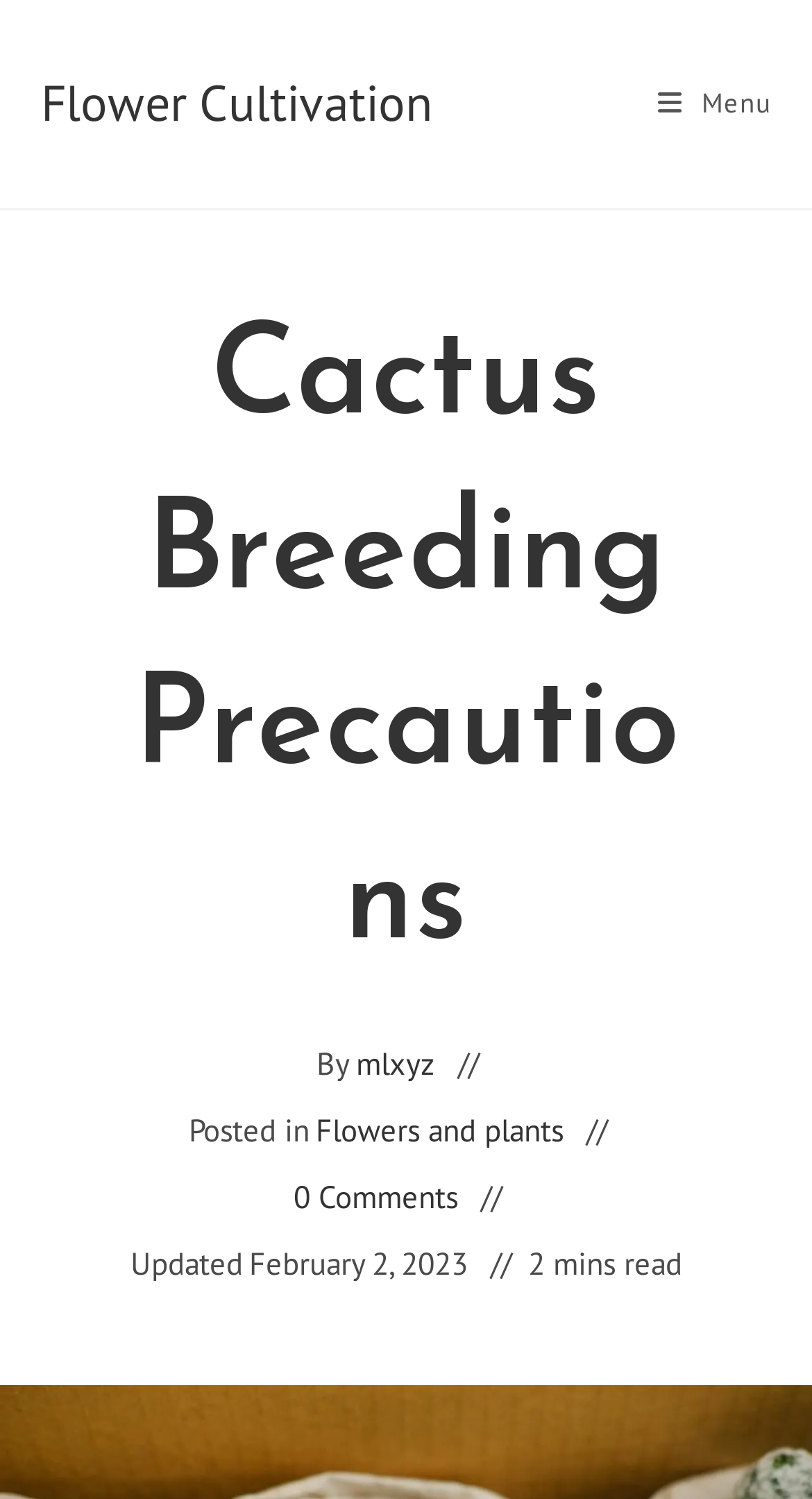Find the main header of the webpage and produce its text content.

Cactus Breeding Precautions